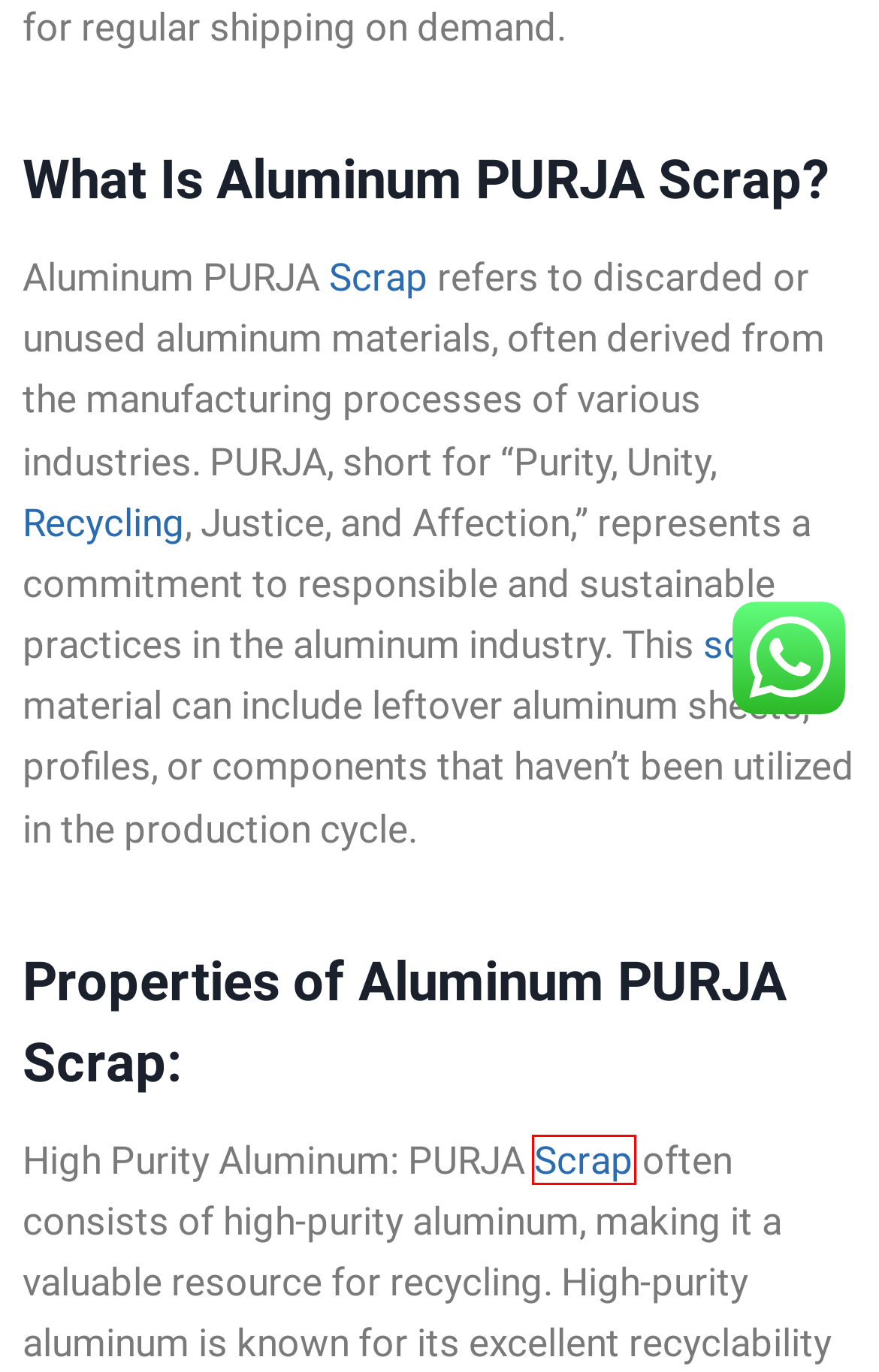Using the screenshot of a webpage with a red bounding box, pick the webpage description that most accurately represents the new webpage after the element inside the red box is clicked. Here are the candidates:
A. Engine Block Scrap - Vitameta Ltd
B. Privacy Policy - Vitameta Ltd
C. PU Foam Scrap - Vitameta Ltd
D. Alloy Wheel Scrap - Vitameta Ltd
E. HDPE Blue Drum Regrind - Vitameta Ltd
F. Home - Vitameta Ltd
G. Blue PC Water Bottle Scrap Regrind - Vitameta Ltd
H. Millberry Copper Wire Scrap - Vitameta Ltd

A